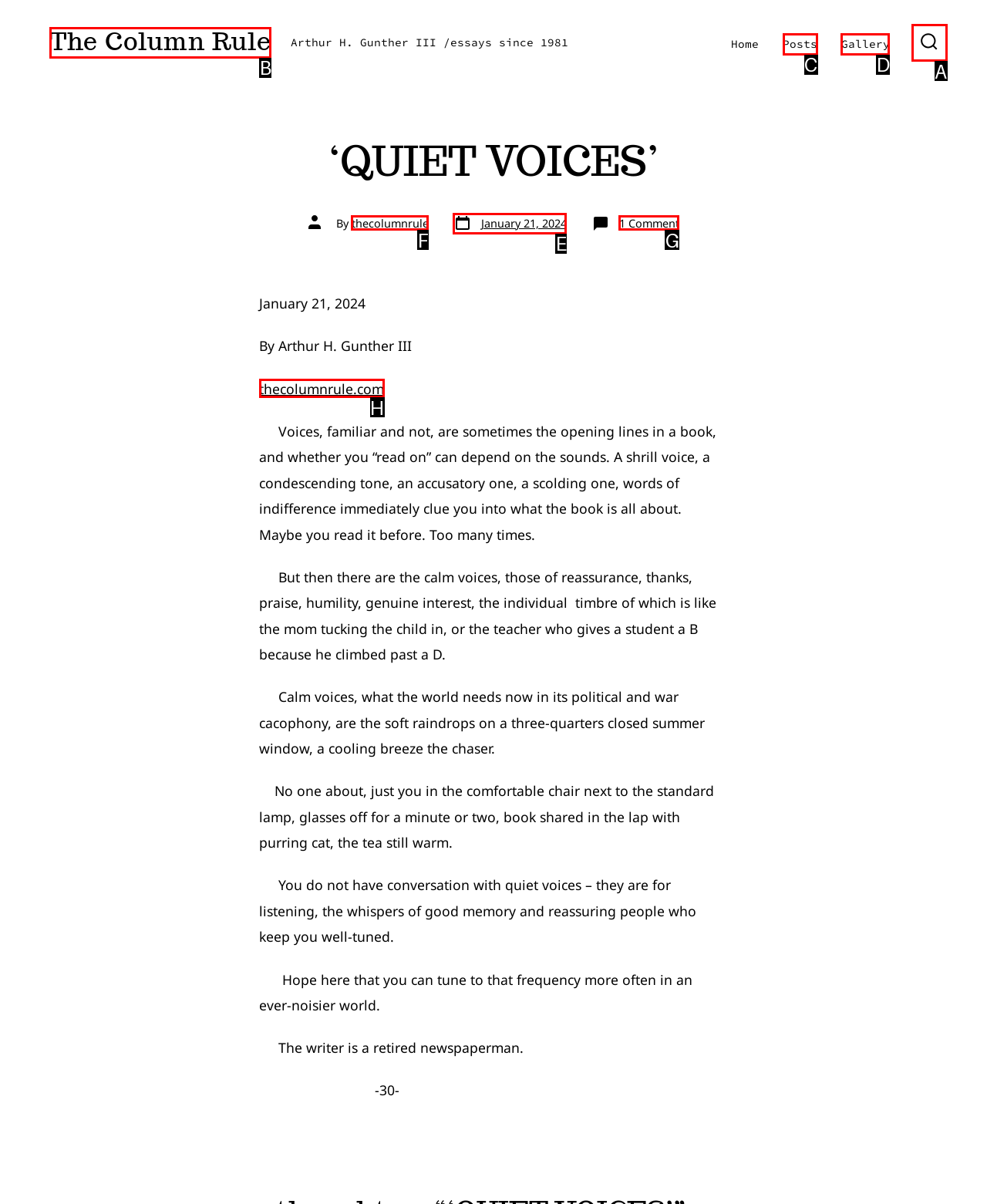From the given choices, identify the element that matches: Gallery
Answer with the letter of the selected option.

D